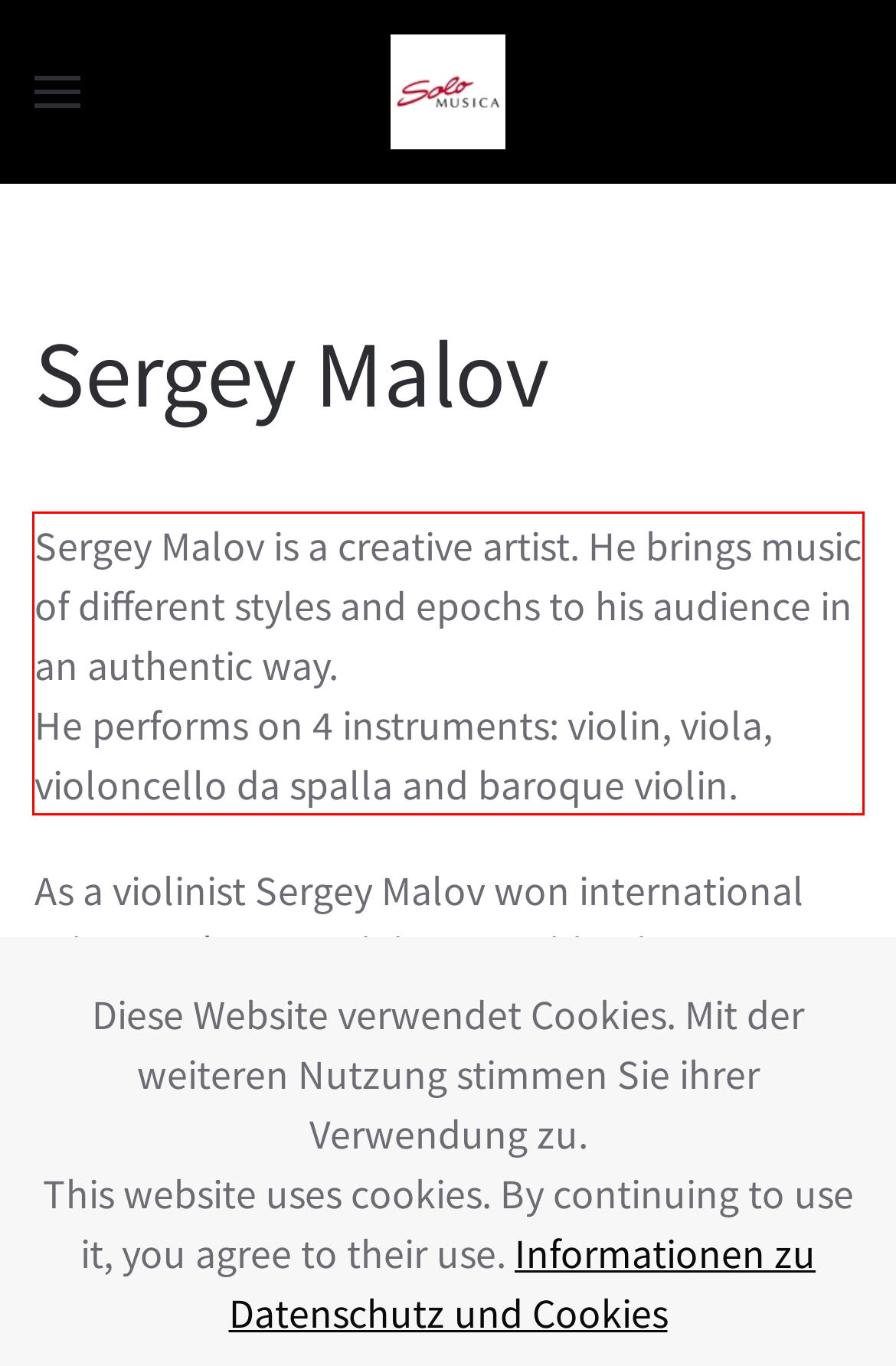Please extract the text content within the red bounding box on the webpage screenshot using OCR.

Sergey Malov is a creative artist. He brings music of different styles and epochs to his audience in an authentic way. He performs on 4 instruments: violin, viola, violoncello da spalla and baroque violin.